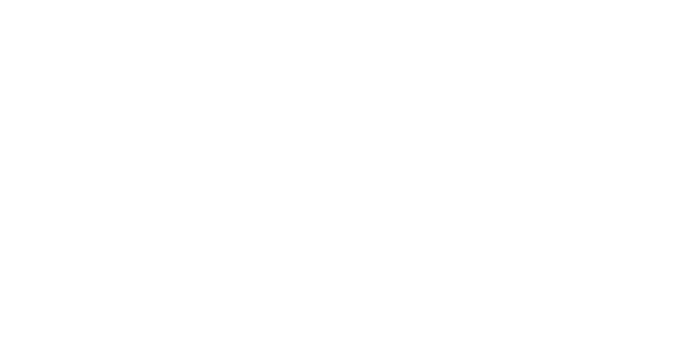Explain what is happening in the image with elaborate details.

The image titled "Hard Work vs. Laziness" illustrates a visual comparison between the values of diligence and the pitfalls of inactivity. It likely conveys a motivational message, emphasizing the importance of effort and perseverance in achieving success while cautioning against the complacency that comes with laziness. The artwork employs engaging imagery to capture attention and provoke thought about personal work ethics and productivity. This representation aligns with themes commonly explored in discussions on leadership and personal development, aiming to inspire individuals to reflect on their own habits and choices in pursuit of their goals.